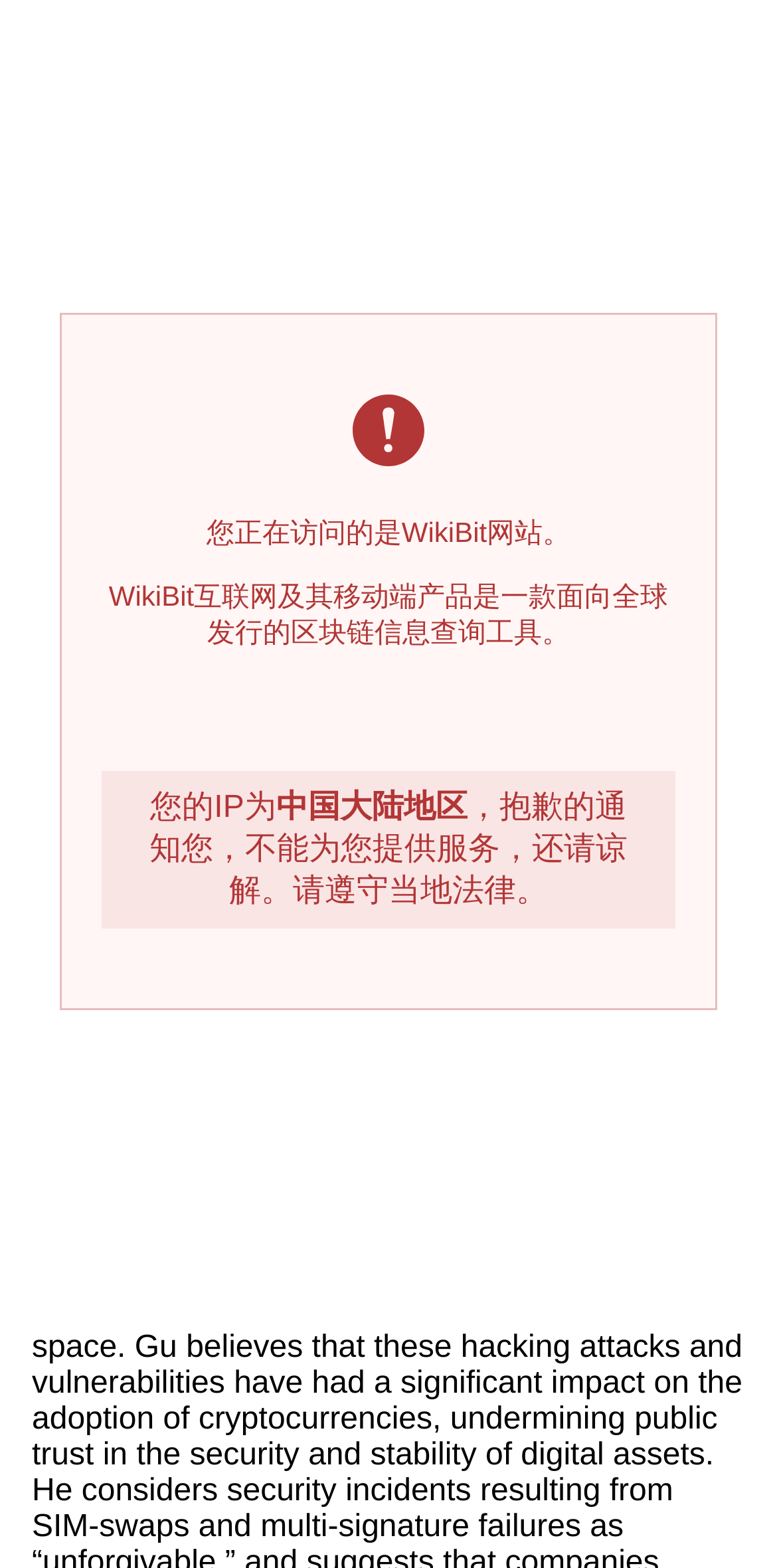Give a one-word or phrase response to the following question: What is the topic of the news article?

Cryptocurrency losses